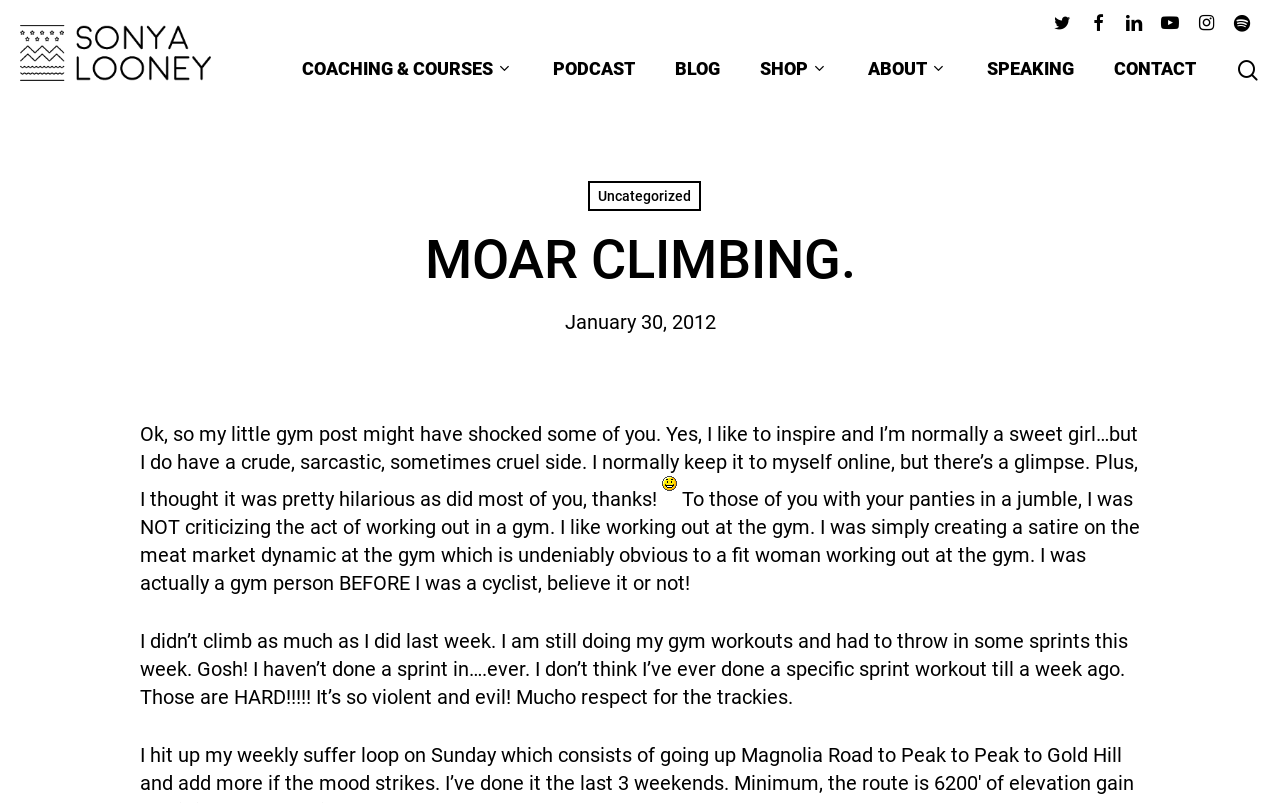Locate the bounding box coordinates of the clickable area needed to fulfill the instruction: "Contact Sonya Looney".

[0.855, 0.07, 0.95, 0.101]